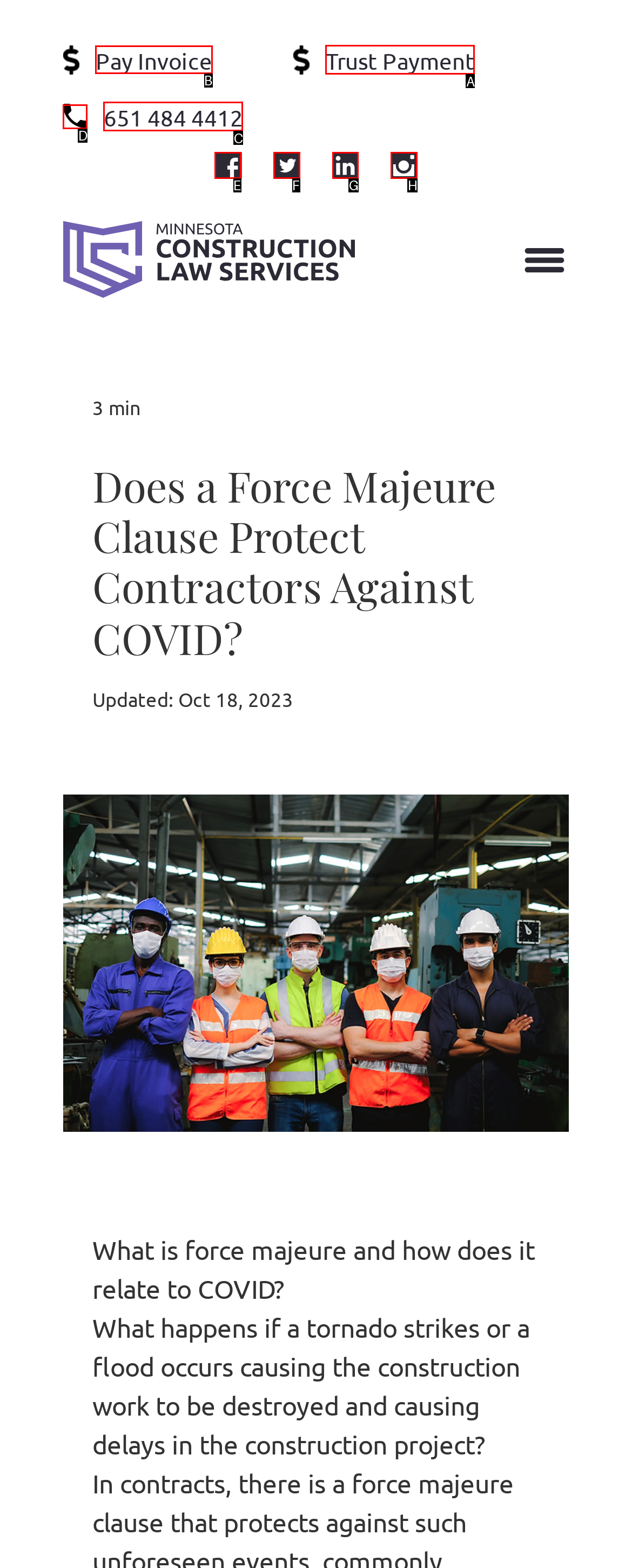Which UI element should be clicked to perform the following task: Click the 'Pay Invoice' link? Answer with the corresponding letter from the choices.

B